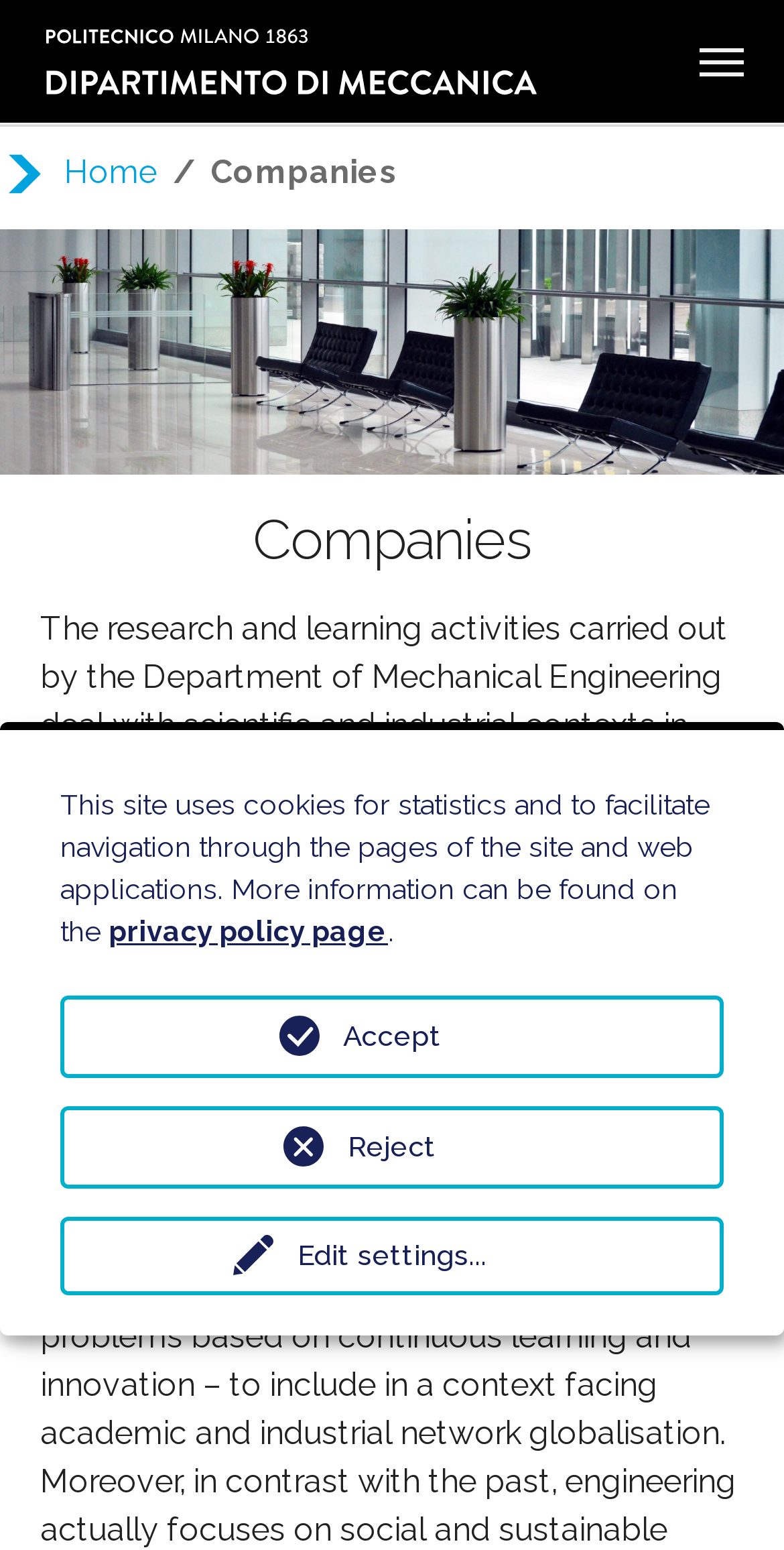What is the purpose of the companies according to the webpage?
Refer to the image and provide a one-word or short phrase answer.

Increase competitiveness through innovation